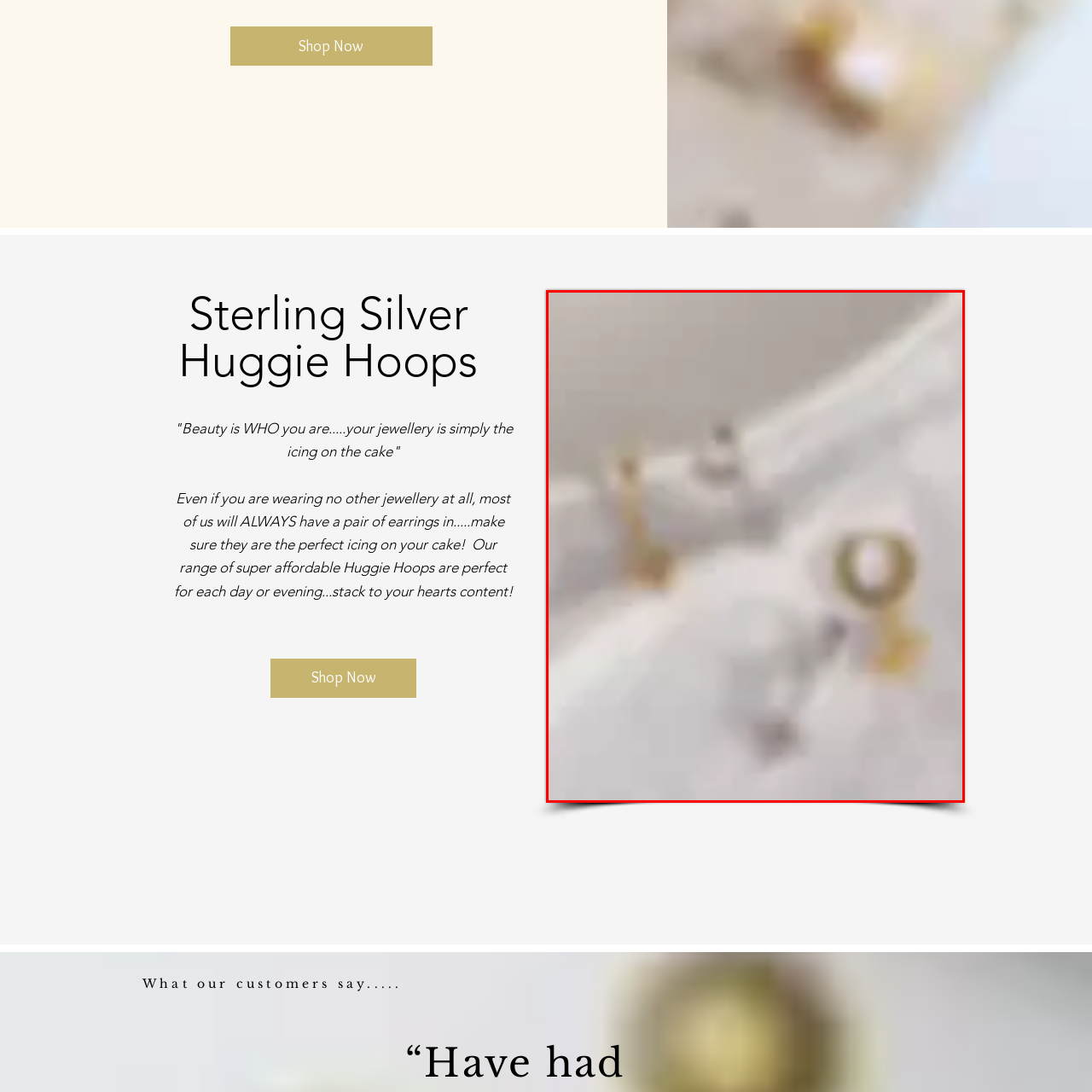What is the purpose of the jewelry according to the tagline?  
Please examine the image enclosed within the red bounding box and provide a thorough answer based on what you observe in the image.

The tagline 'Beauty is WHO you are.....your jewellery is simply the icing on the cake' suggests that the jewelry is meant to be an expression of one's personal style and identity, rather than the primary focus.